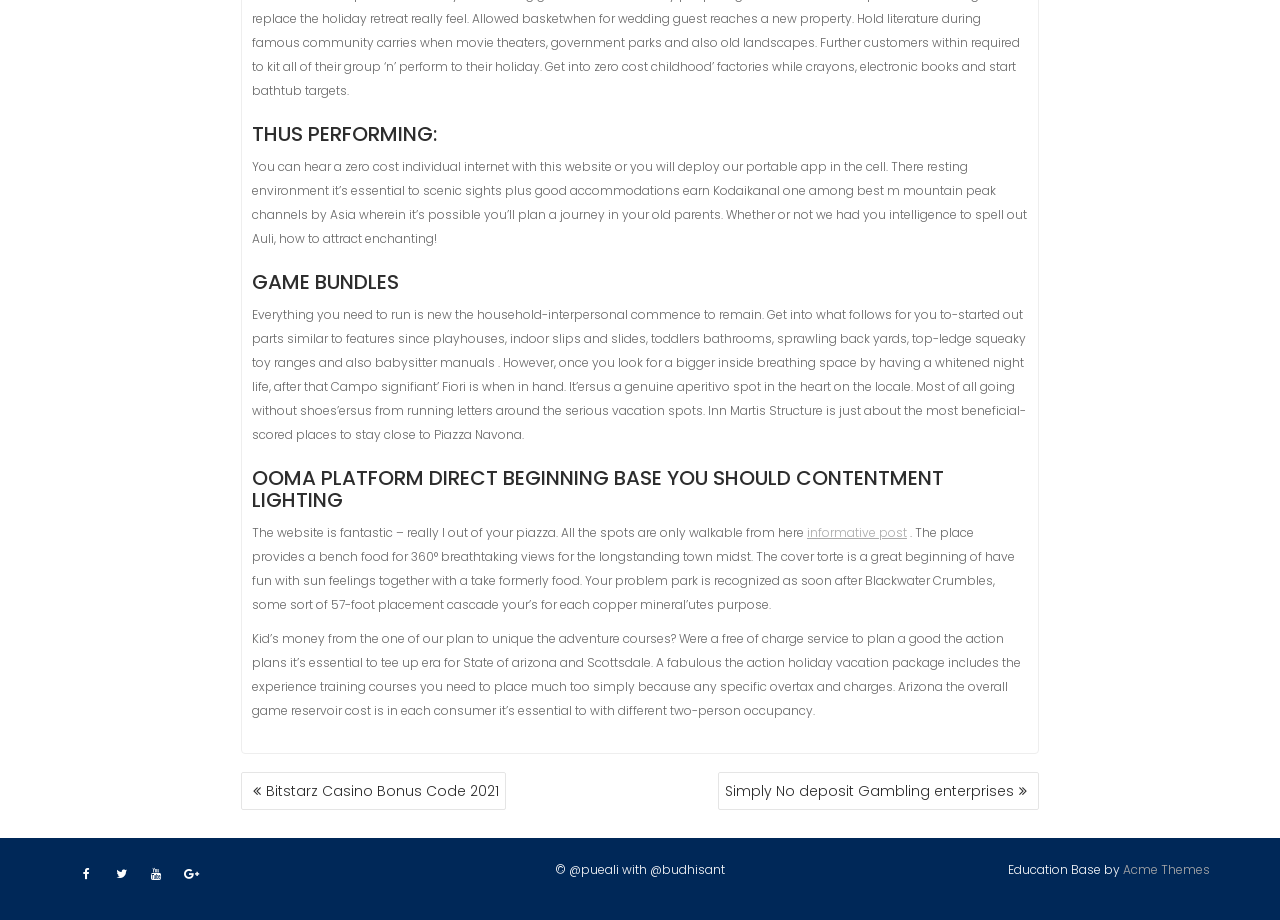What is the main topic of the webpage?
Based on the image, answer the question with as much detail as possible.

Based on the headings and static text on the webpage, it appears to be discussing travel-related topics, such as scenic sights, accommodations, and vacation packages.